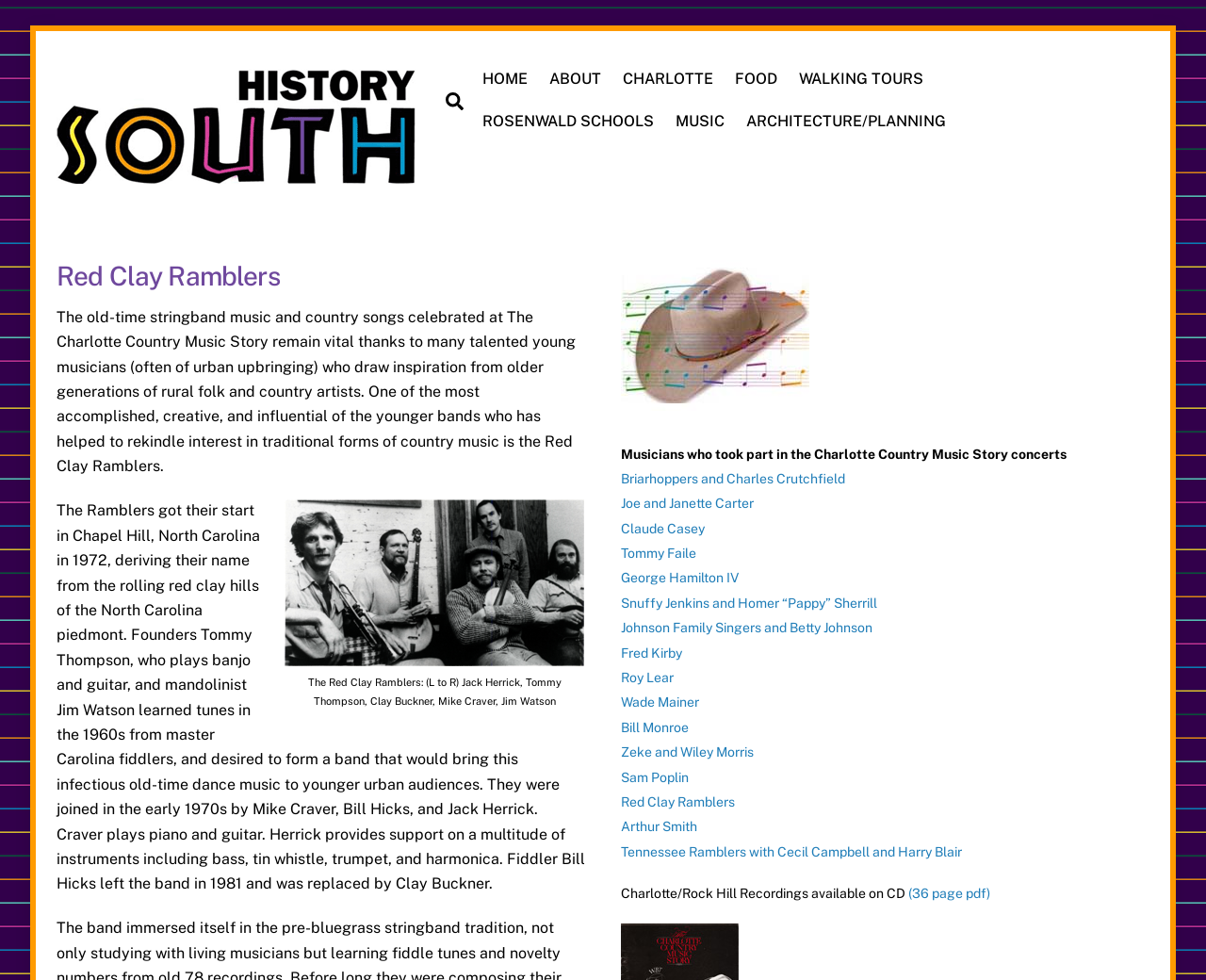Determine the bounding box of the UI component based on this description: "George Hamilton IV". The bounding box coordinates should be four float values between 0 and 1, i.e., [left, top, right, bottom].

[0.514, 0.582, 0.612, 0.598]